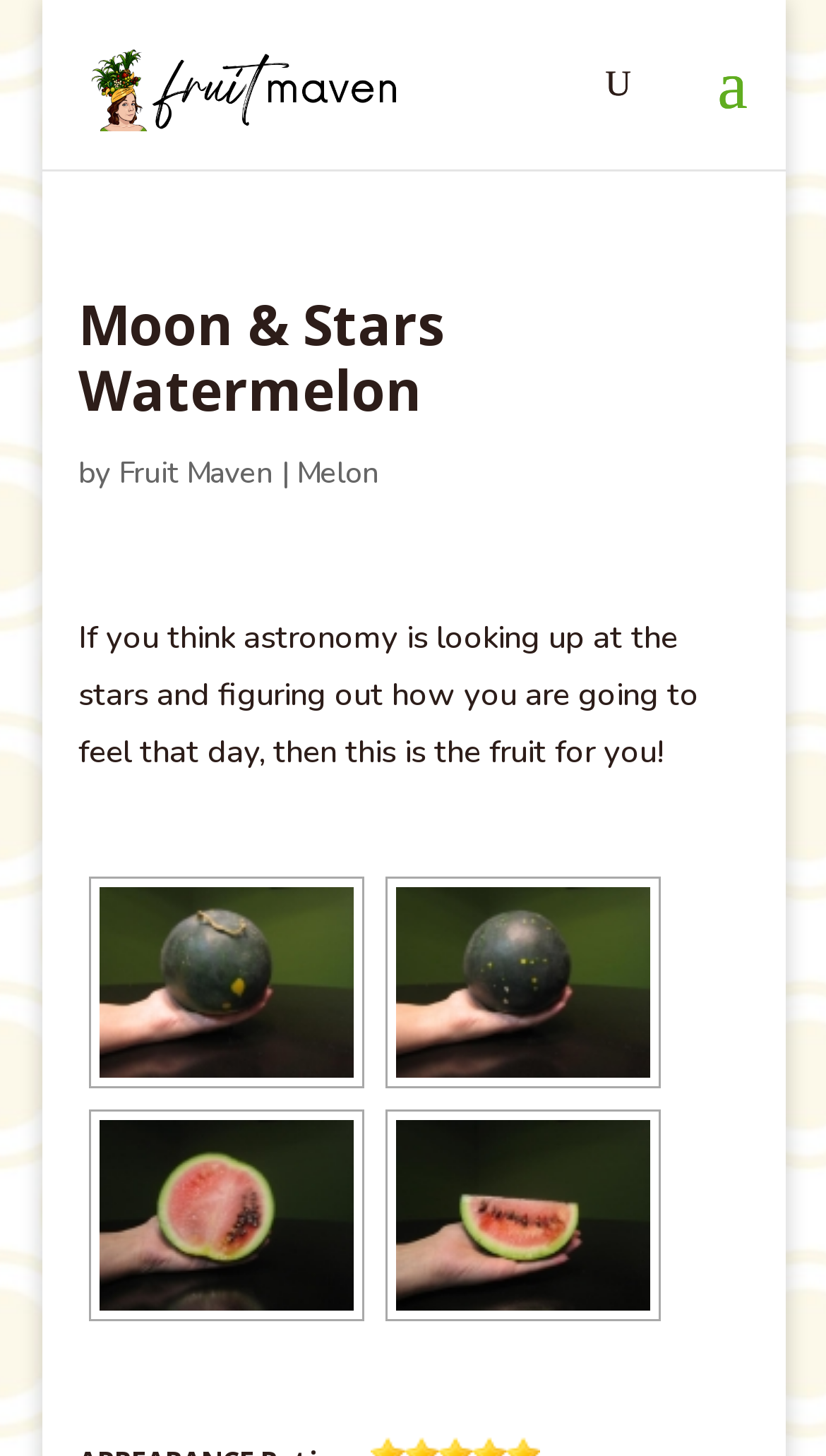Provide a thorough description of the webpage's content and layout.

This webpage is about a specific type of watermelon called "Moon & Stars Watermelon". At the top left, there is a link to "Fruit Maven" accompanied by an image with the same name. Below this, there is a search bar that spans almost the entire width of the page. 

The main content of the page starts with a heading that reads "Moon & Stars Watermelon" followed by the text "by Fruit Maven | Melon". Below this, there is a descriptive paragraph that explains the characteristics of this watermelon, stating that it is suitable for those who think astronomy is about understanding how they will feel based on the stars.

The page features four images of the watermelon, each with a different cut style: whole, whole2, half, and quarter. These images are arranged in two rows, with the whole and half images on the left and the whole2 and quarter images on the right. Each image is a link, allowing users to access more information about the corresponding cut style.